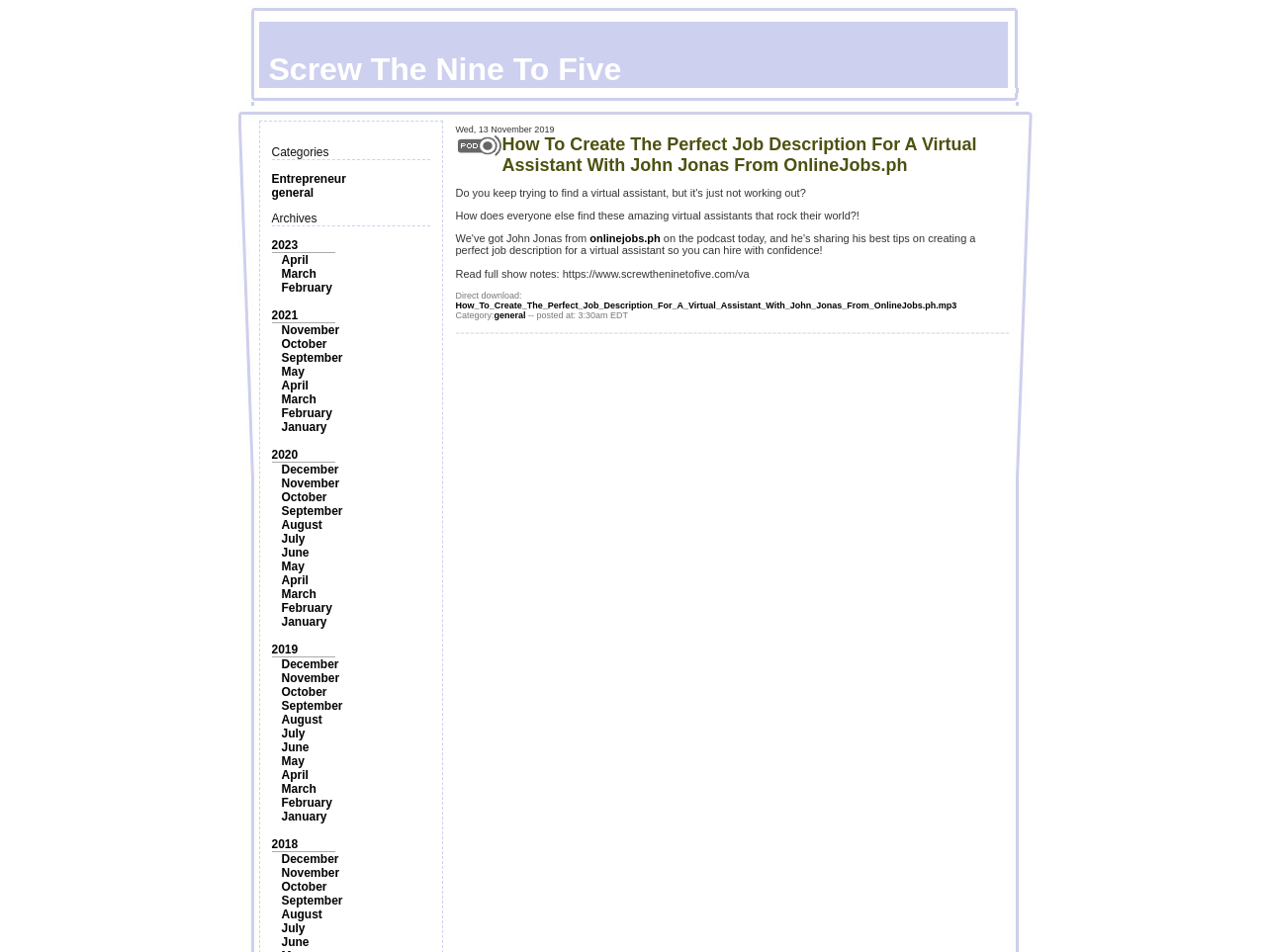Find the bounding box coordinates for the element that must be clicked to complete the instruction: "Read the 'How To Create The Perfect Job Description For A Virtual Assistant With John Jonas From OnlineJobs.ph' article". The coordinates should be four float numbers between 0 and 1, indicated as [left, top, right, bottom].

[0.396, 0.141, 0.772, 0.184]